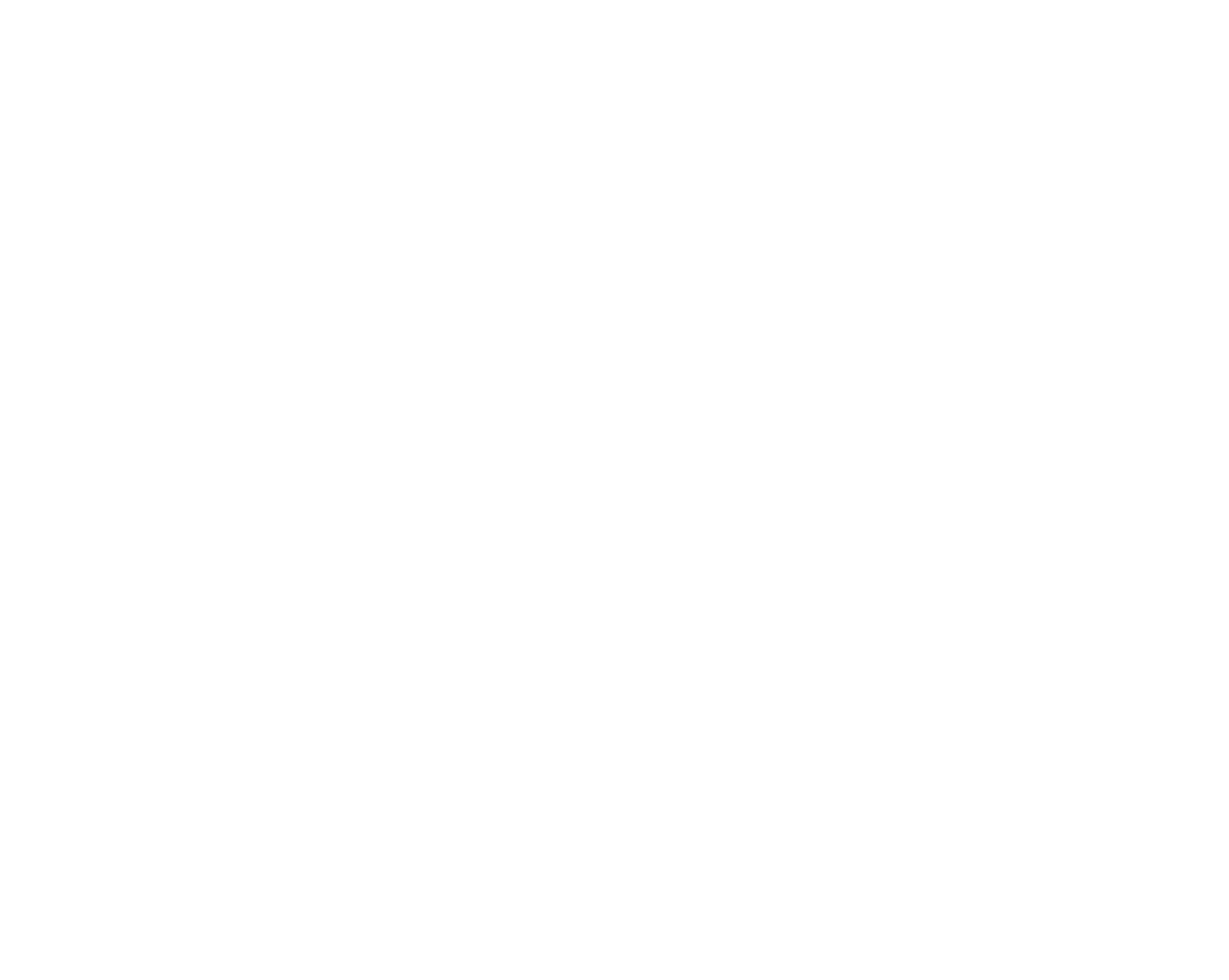What is the title of the first heading?
Based on the image, answer the question with a single word or brief phrase.

Follow me on Social Media!